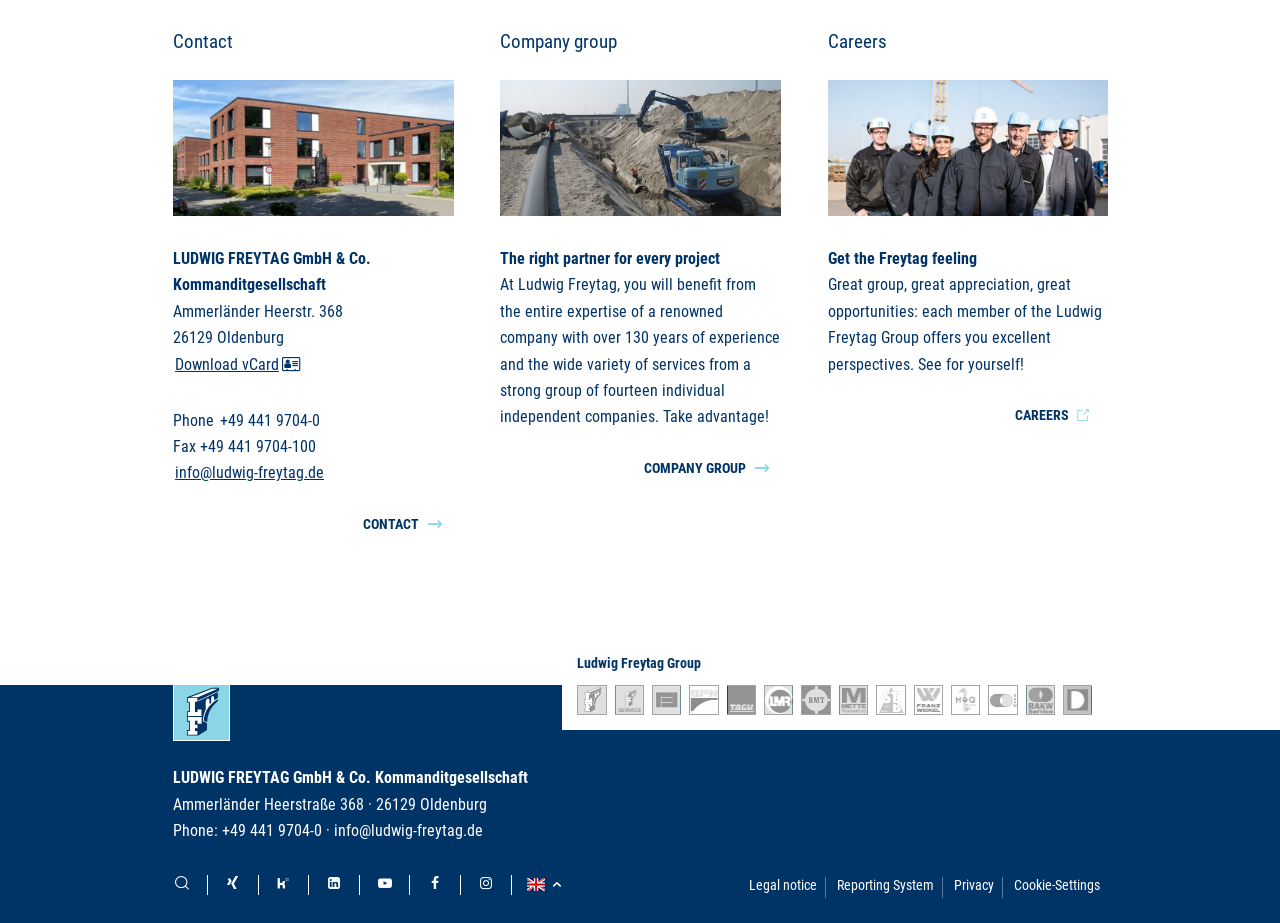Use a single word or phrase to answer the question:
What is the address of the company?

Ammerländer Heerstr. 368, 26129 Oldenburg